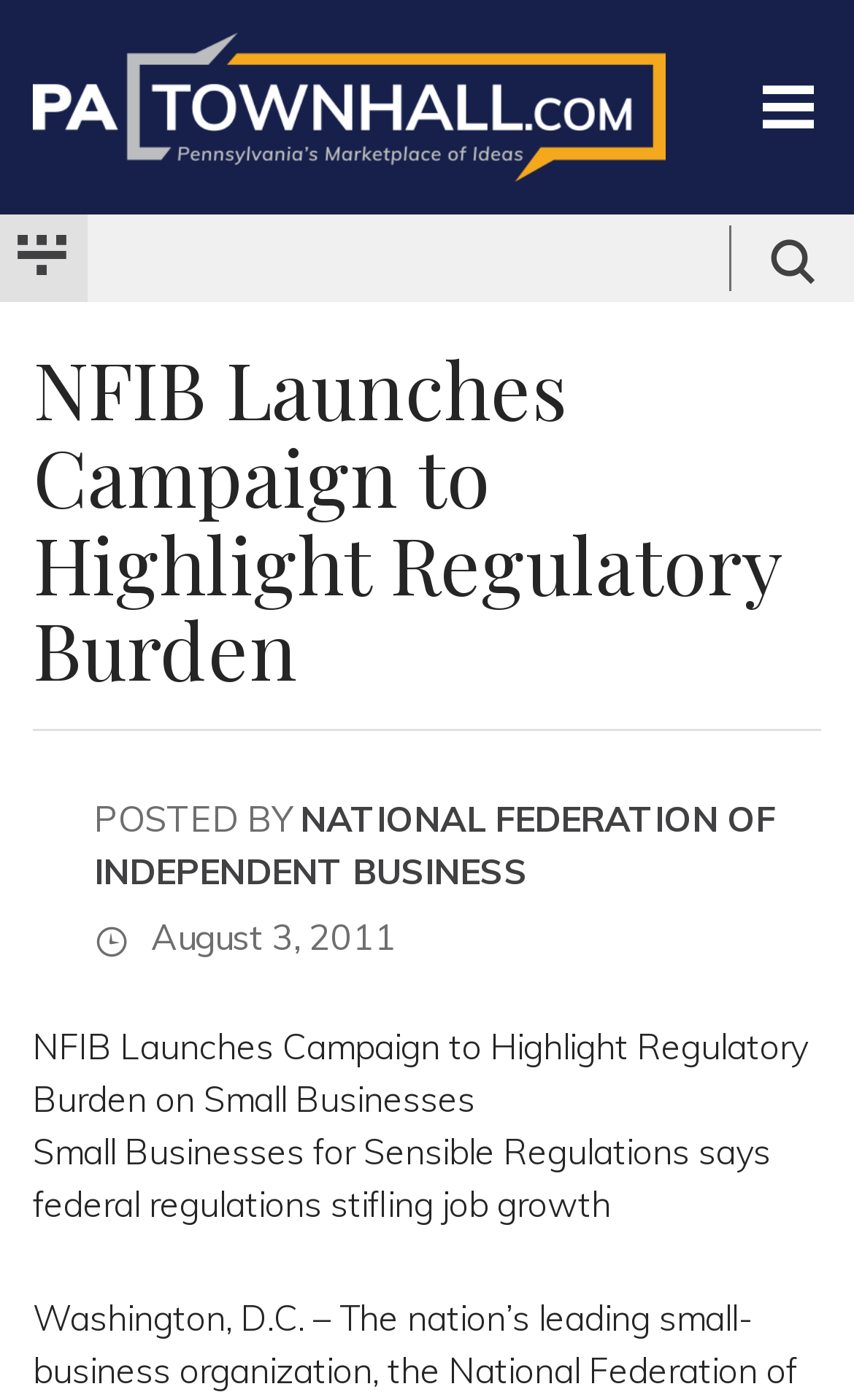Please locate and retrieve the main header text of the webpage.

NFIB Launches Campaign to Highlight Regulatory Burden